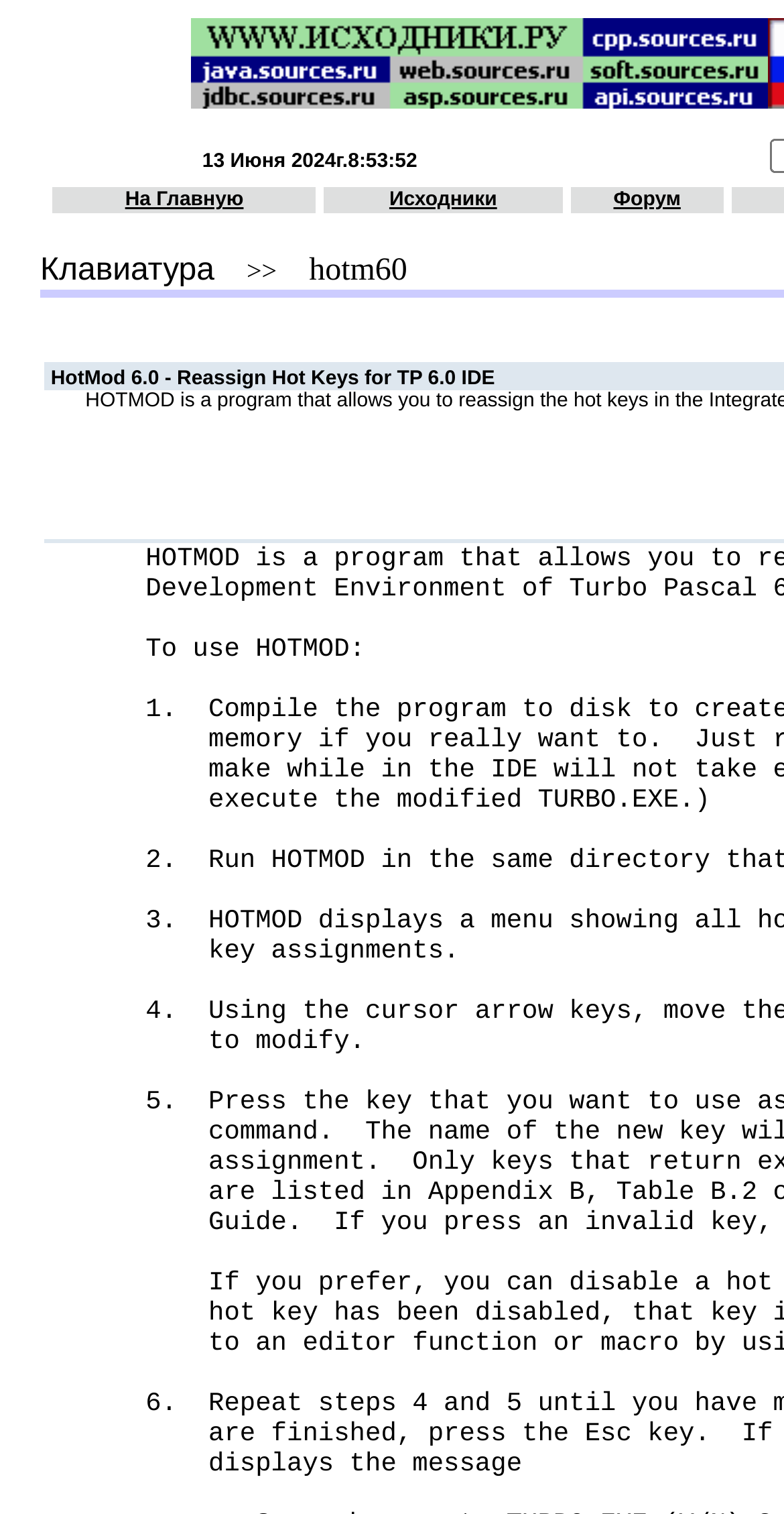Given the webpage screenshot and the description, determine the bounding box coordinates (top-left x, top-left y, bottom-right x, bottom-right y) that define the location of the UI element matching this description: На Главную

[0.16, 0.125, 0.311, 0.14]